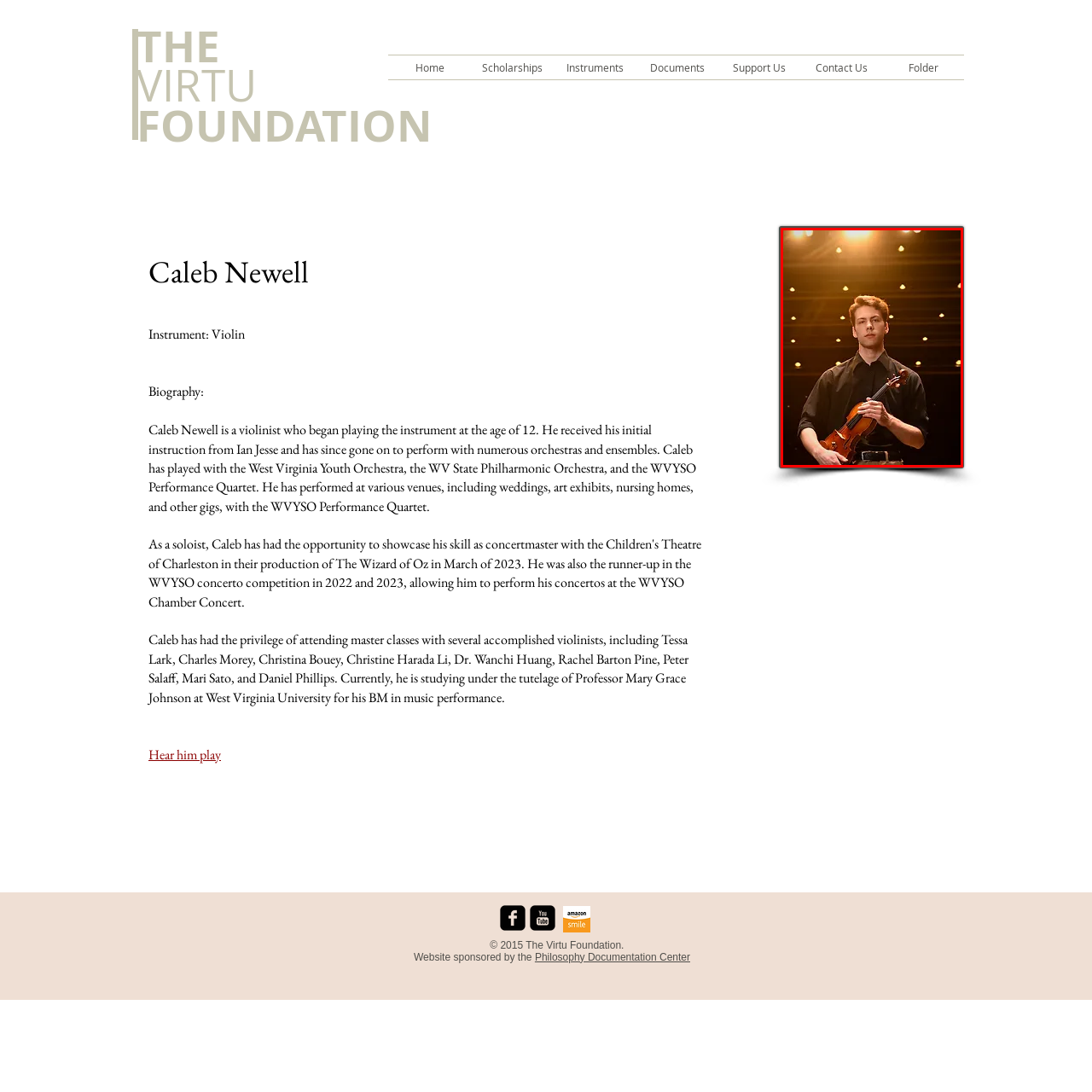What kind of lights are used in the background?
Carefully examine the image highlighted by the red bounding box and provide a detailed answer to the question.

The arrangement of lights in the background creates a magical aura that highlights Caleb's features, and these lights are specifically described as warm and soft stage lights, which adds to the overall ambiance of the image.